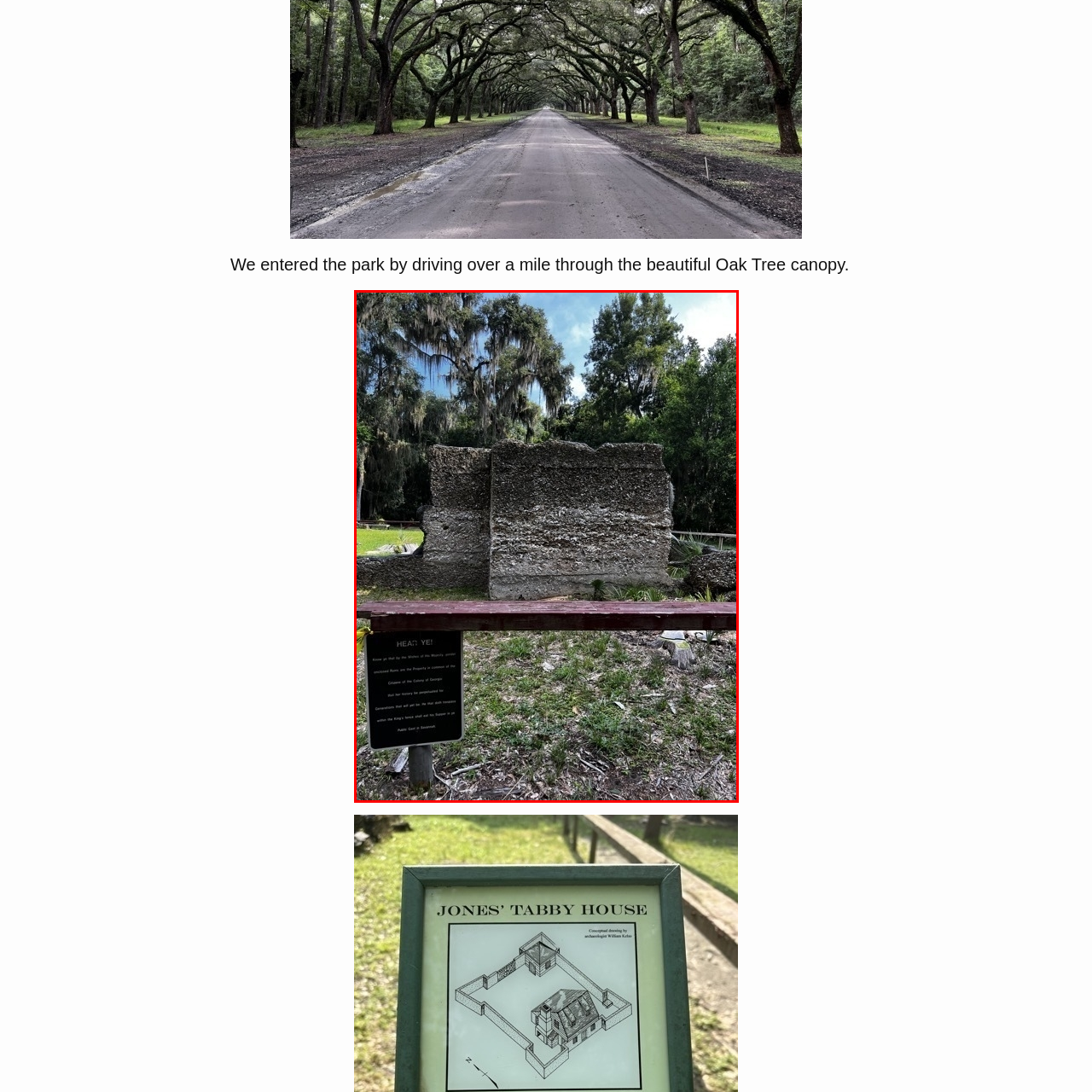What is the condition of the stone structure?
Focus on the image highlighted within the red borders and answer with a single word or short phrase derived from the image.

Weathered and rugged